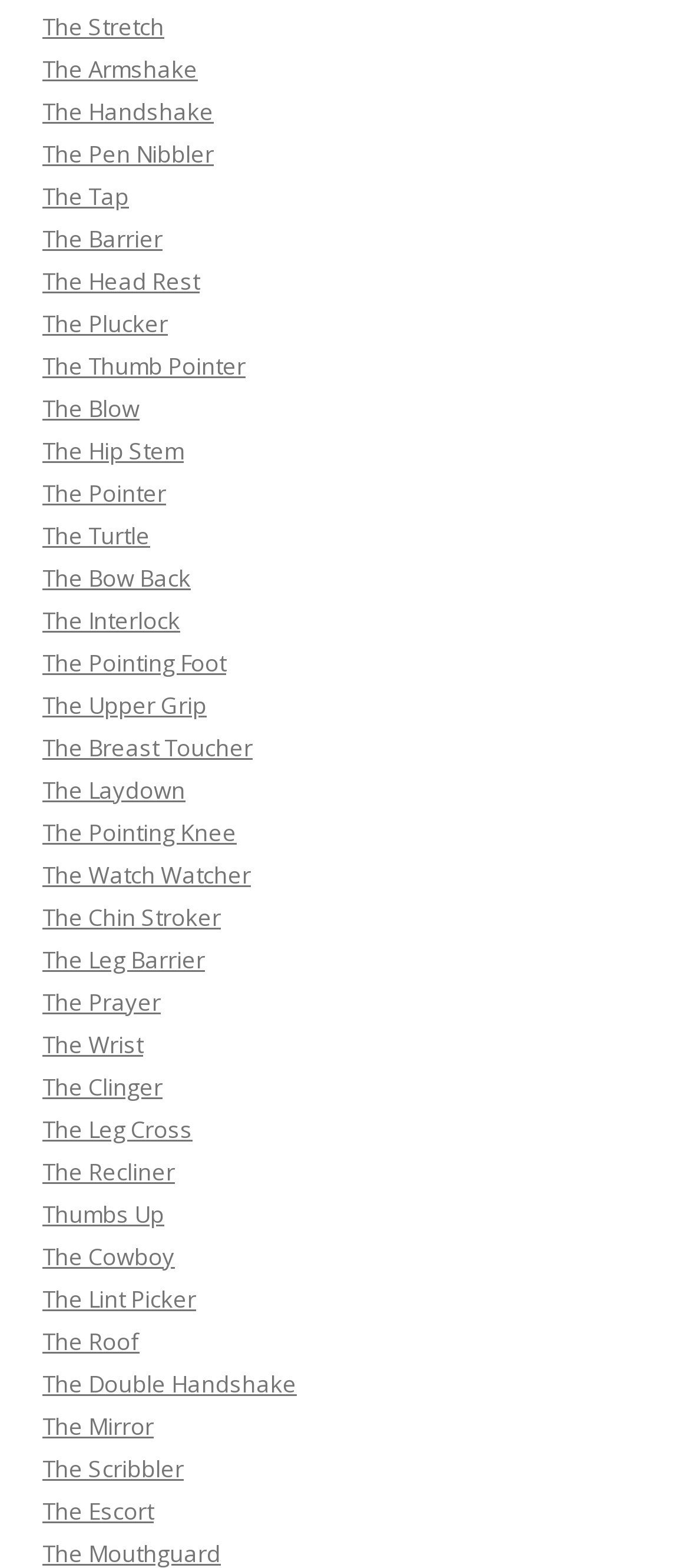Please find the bounding box coordinates for the clickable element needed to perform this instruction: "go to The Interlock".

[0.062, 0.385, 0.262, 0.406]